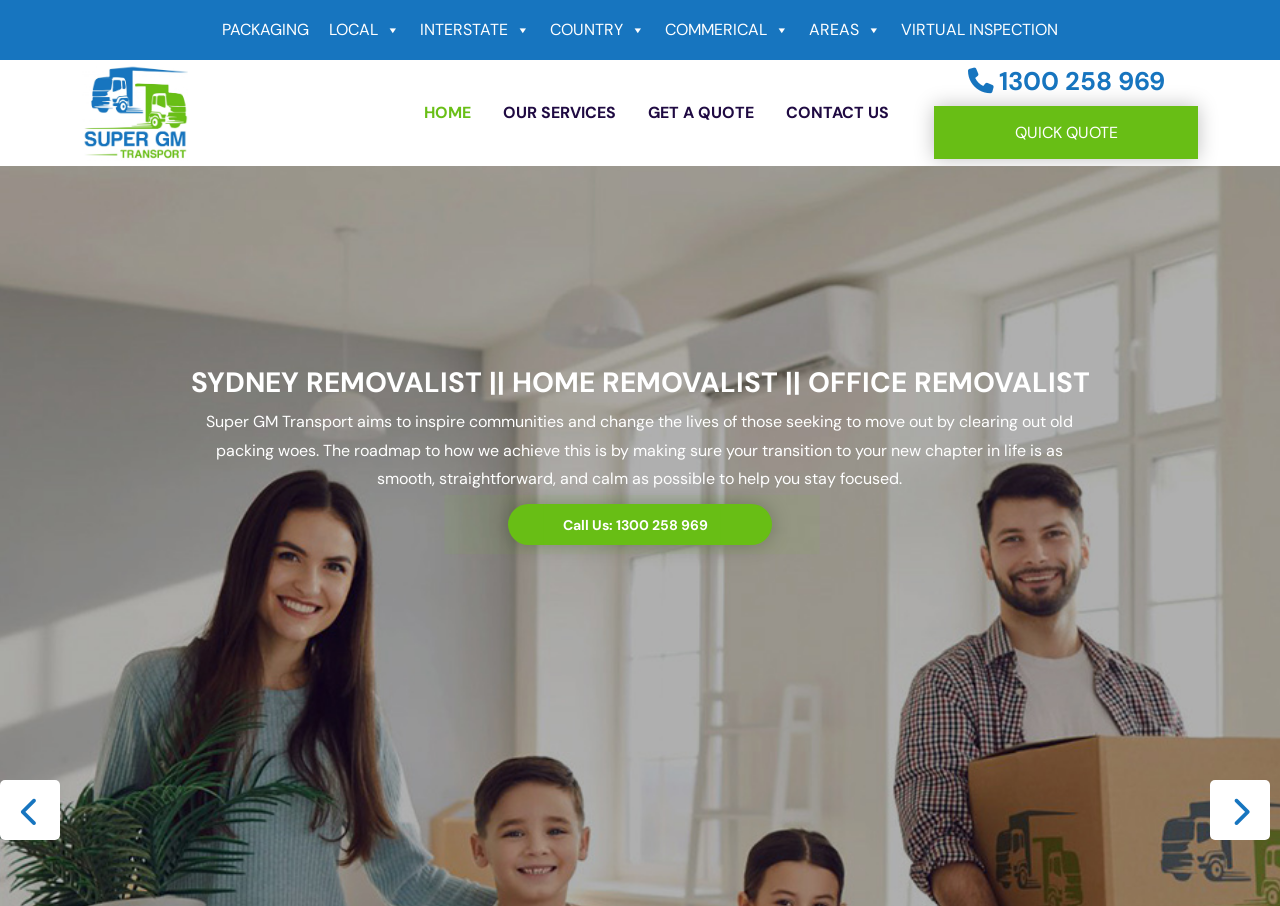Please determine the bounding box coordinates of the element to click on in order to accomplish the following task: "Click LOCAL". Ensure the coordinates are four float numbers ranging from 0 to 1, i.e., [left, top, right, bottom].

[0.249, 0.0, 0.32, 0.066]